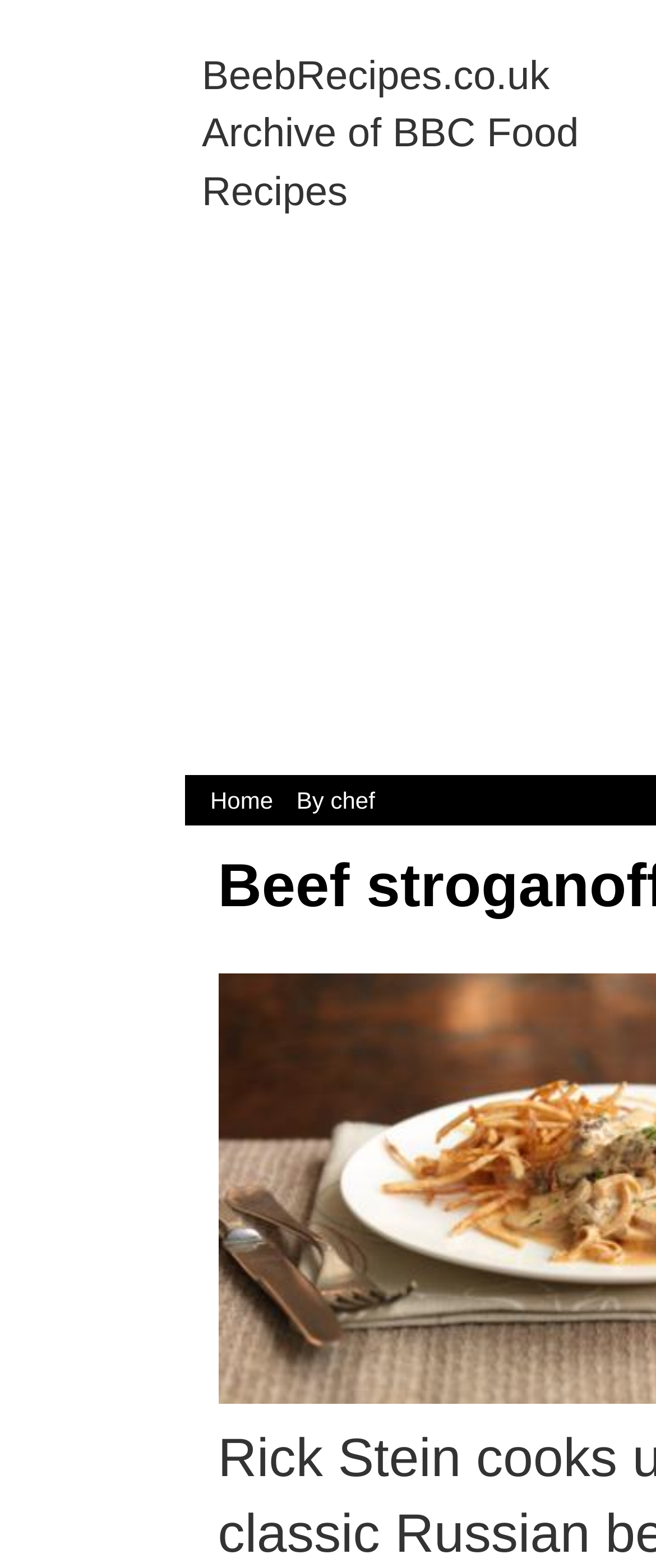Extract the primary headline from the webpage and present its text.

Beef stroganoff with matchstick potatoes